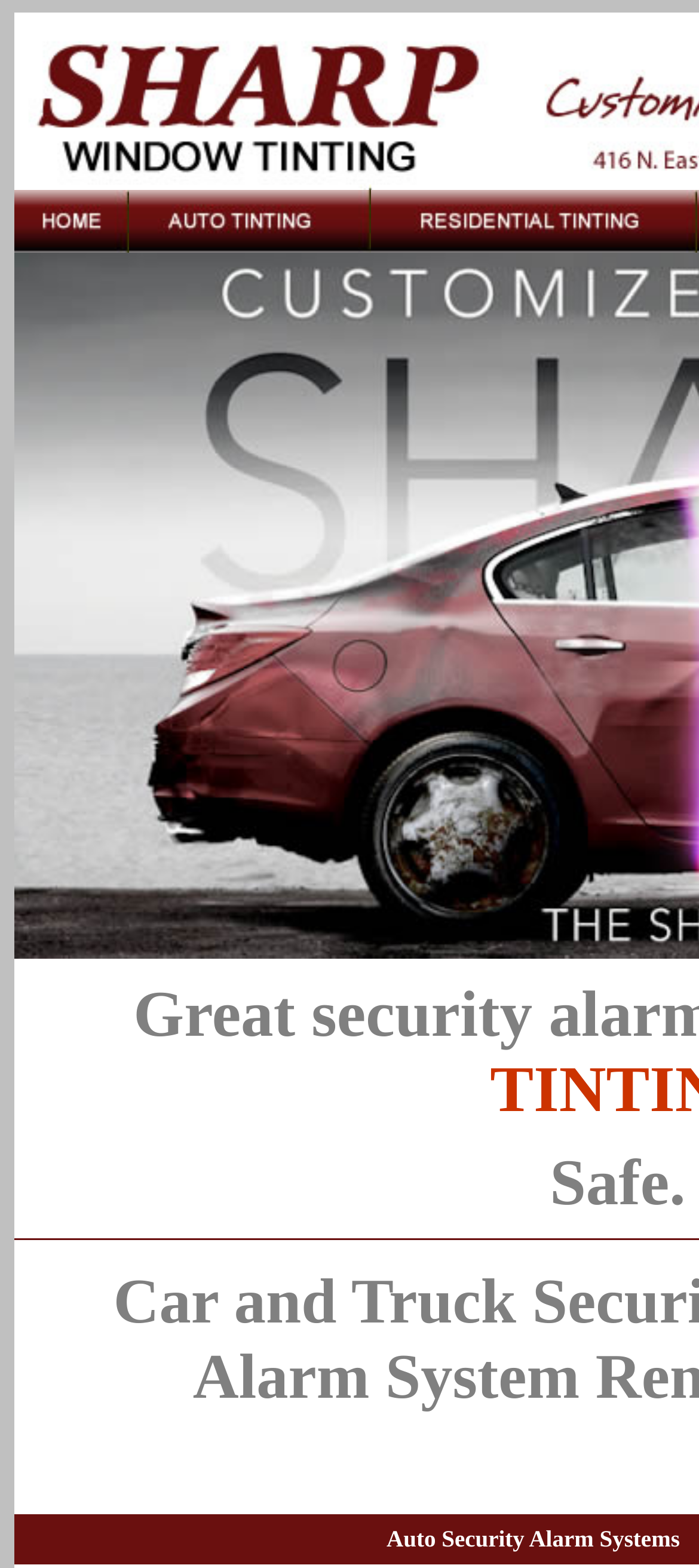Detail the various sections and features of the webpage.

The webpage is about Sharp Window Tinting, a company that installs auto car alarms, car and truck security systems in Fort Worth, TX, and surrounding areas. 

At the top of the page, there is a header section that spans the entire width of the page. Below the header, there is a table with three columns. Each column contains a link and an image, both labeled "Auto Tinting Dallas". The links and images are positioned side by side, with the images on the left and the links on the right. The three columns are evenly spaced across the page, with the left column starting from the left edge, the right column ending at the right edge, and the middle column in between.